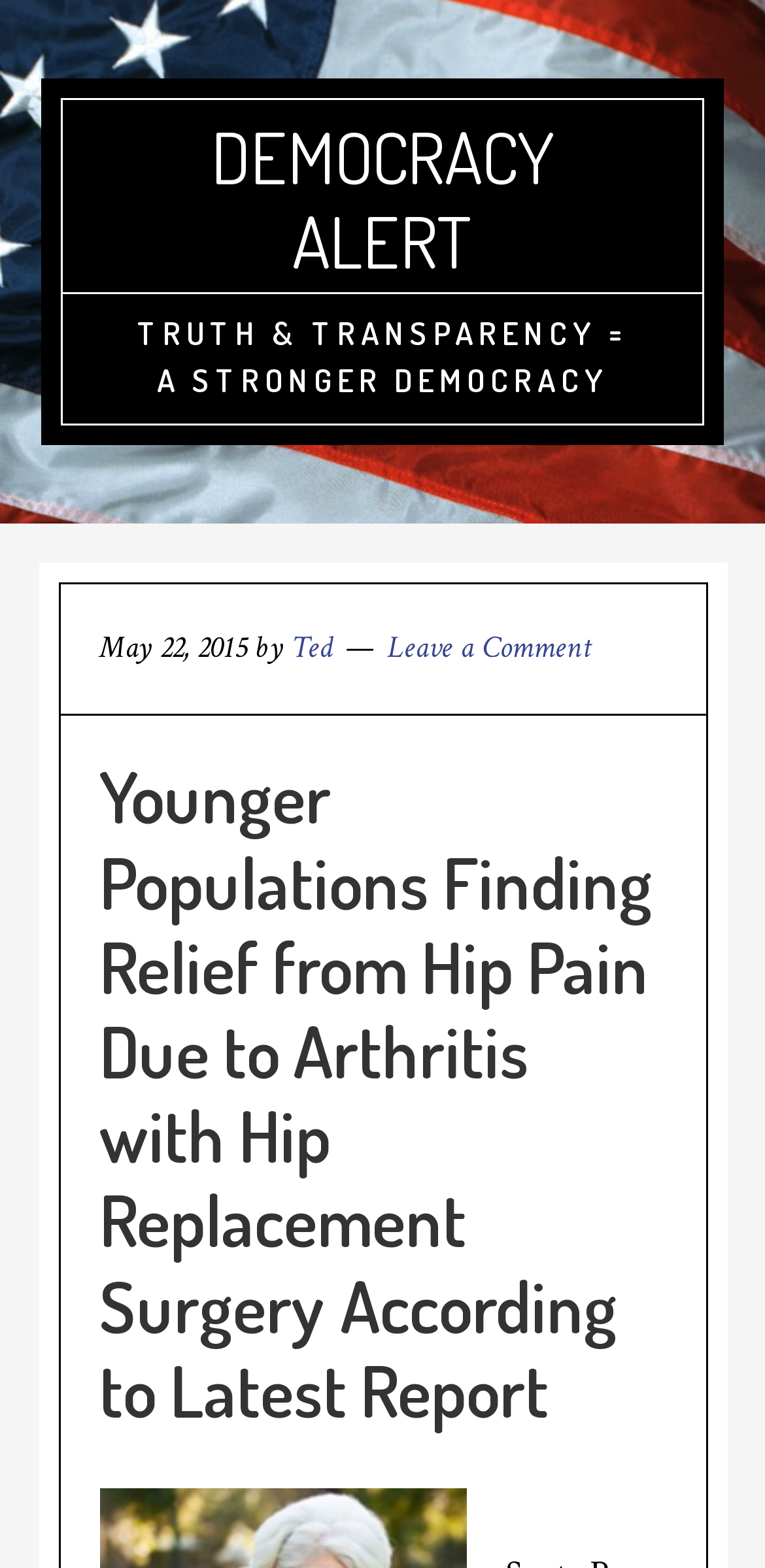What is the topic of the article?
Give a single word or phrase answer based on the content of the image.

Hip Replacement Surgery